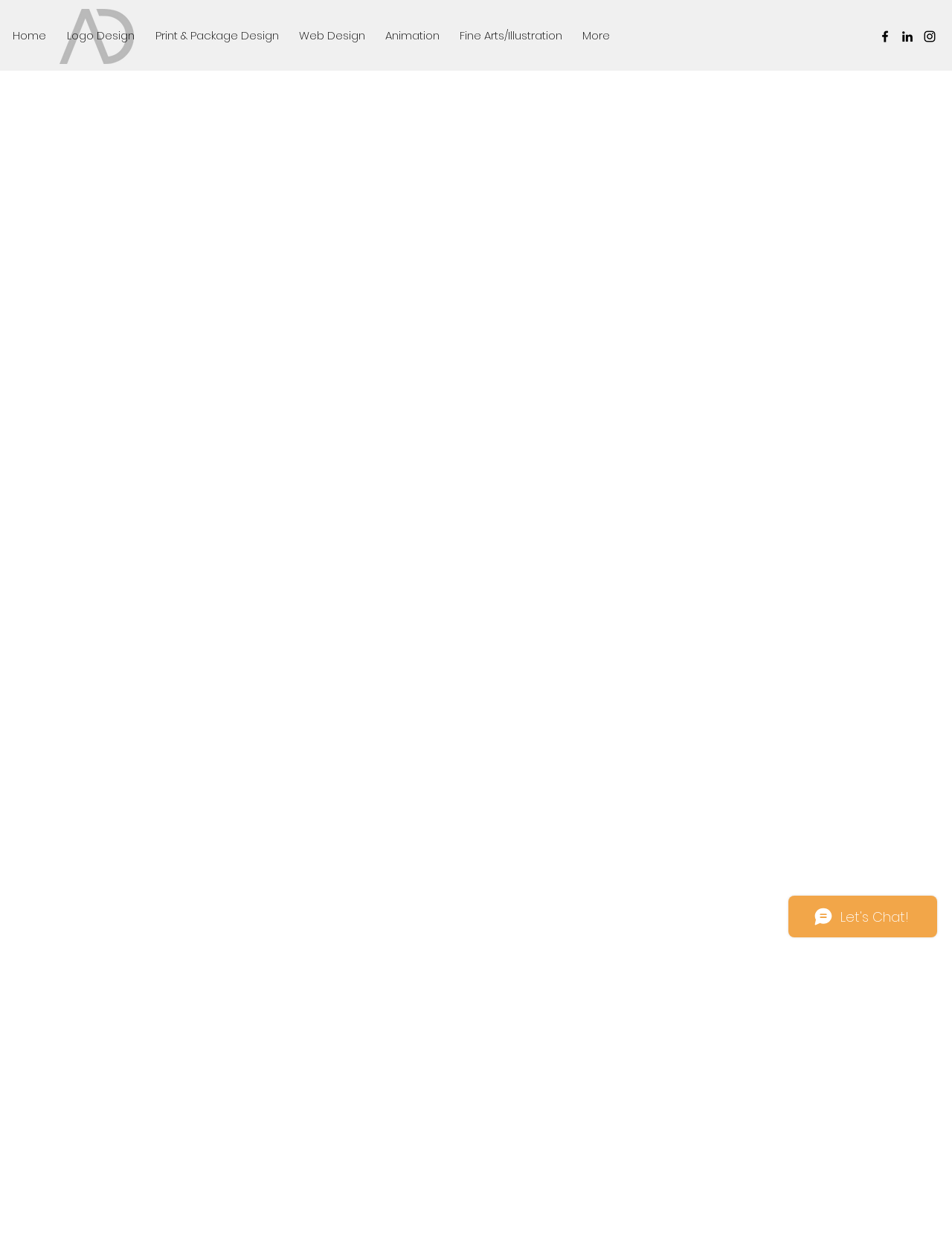Could you determine the bounding box coordinates of the clickable element to complete the instruction: "Open the Web Design page"? Provide the coordinates as four float numbers between 0 and 1, i.e., [left, top, right, bottom].

[0.306, 0.017, 0.397, 0.039]